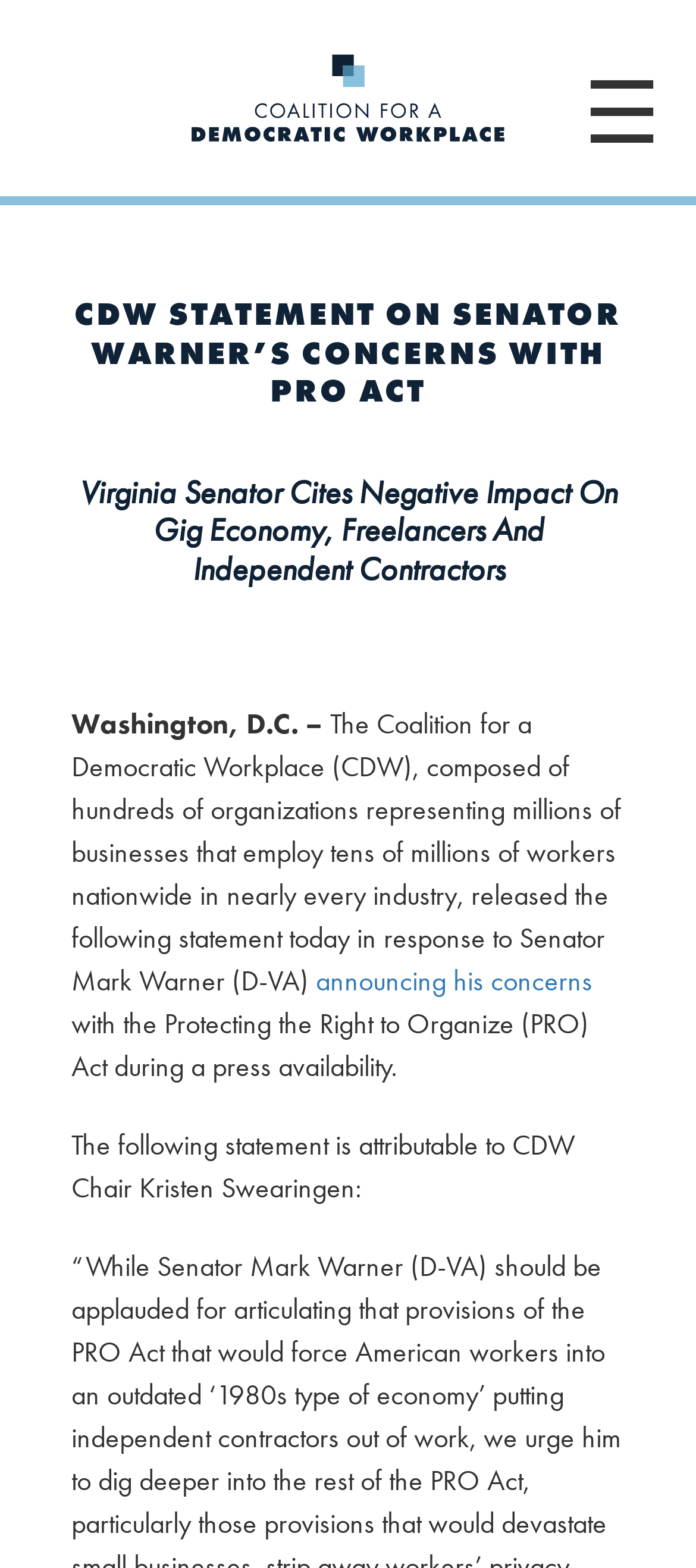Respond with a single word or short phrase to the following question: 
What is the location of the press availability?

Washington, D.C.